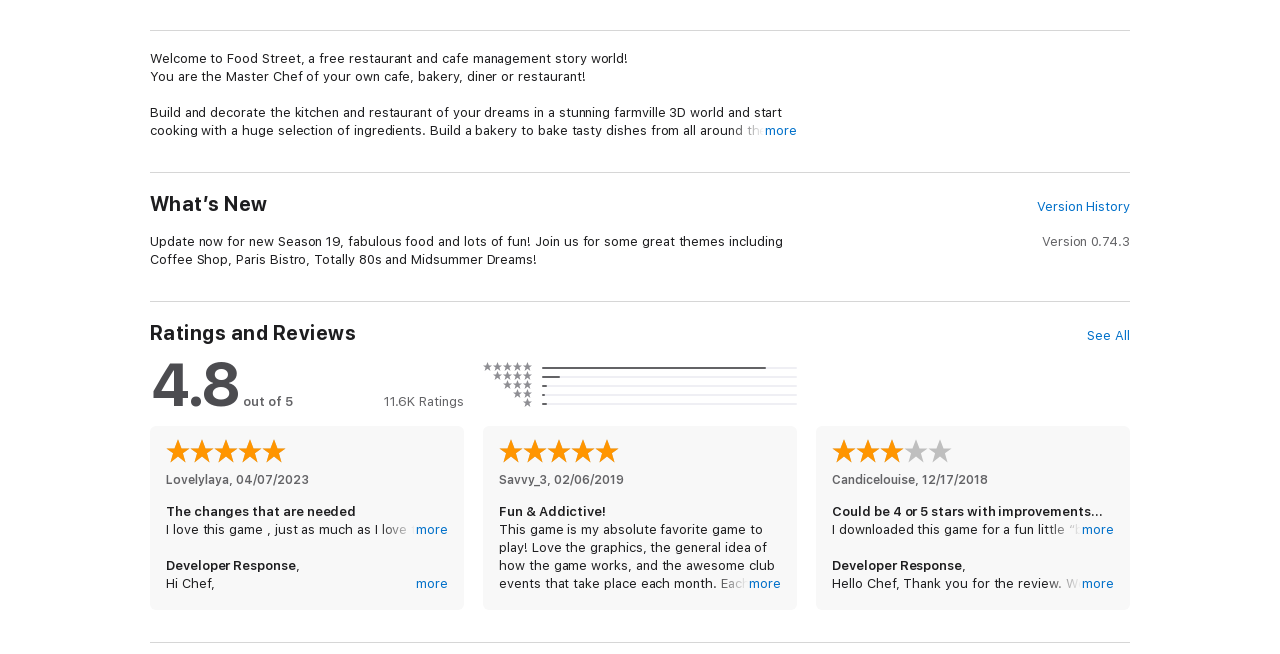Using the element description: "Version History", determine the bounding box coordinates. The coordinates should be in the format [left, top, right, bottom], with values between 0 and 1.

[0.81, 0.303, 0.883, 0.33]